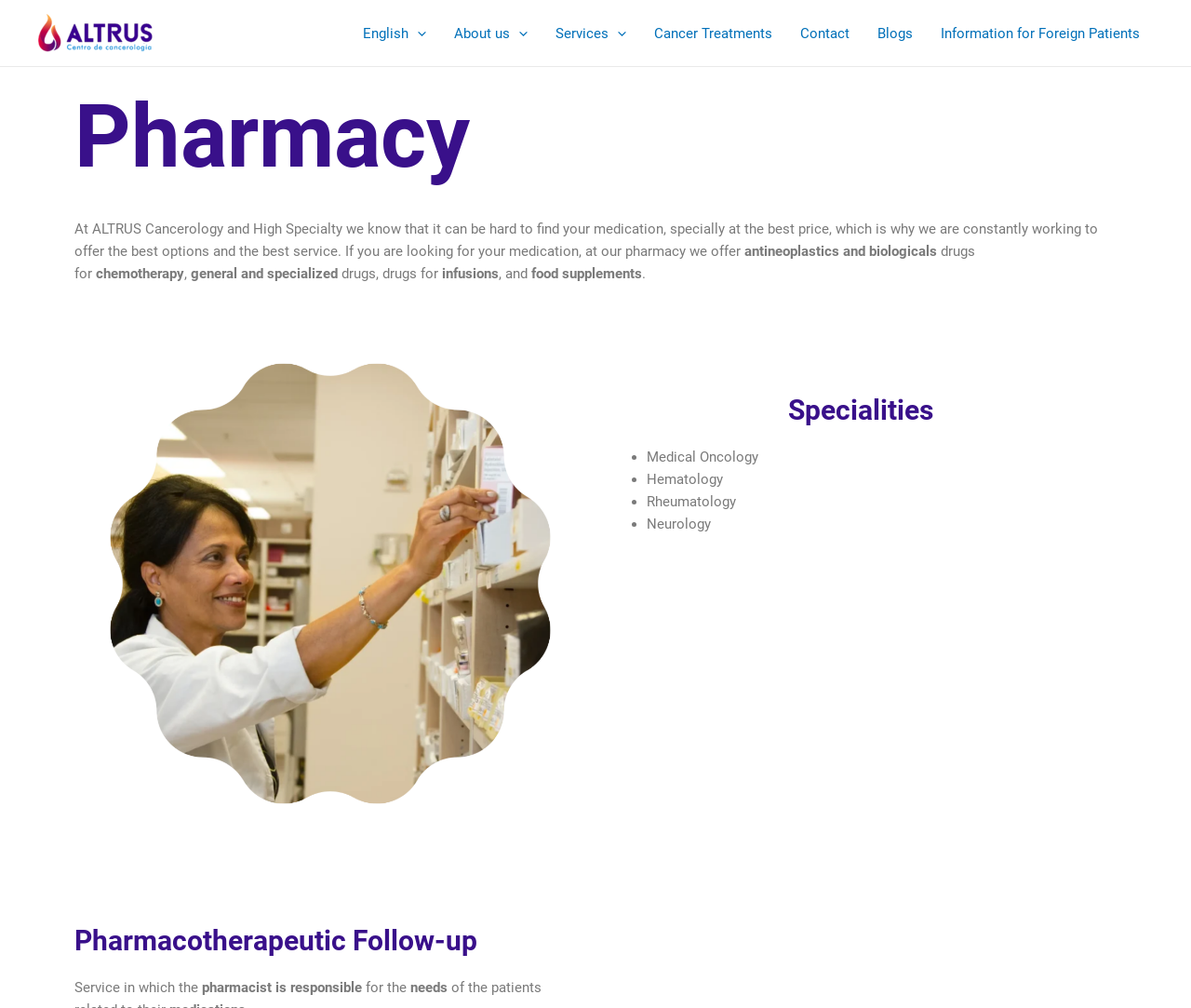Identify the bounding box coordinates for the UI element described as follows: "English". Ensure the coordinates are four float numbers between 0 and 1, formatted as [left, top, right, bottom].

[0.293, 0.0, 0.37, 0.065]